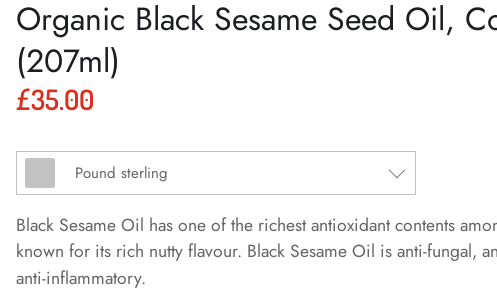Craft a thorough explanation of what is depicted in the image.

The image showcases the product "Organic Black Sesame Seed Oil," packaged in a 207ml bottle, priced at £35.00. This cold-pressed oil is celebrated for its rich antioxidant properties and distinctive nutty flavor. Accompanying the product title are details emphasizing its benefits: it is recognized for its anti-fungal, anti-bacterial, and anti-inflammatory qualities. The text also notes its premium packaging, designed to preserve the oil's potency, highlighting its value and appeal in the market for natural health products.